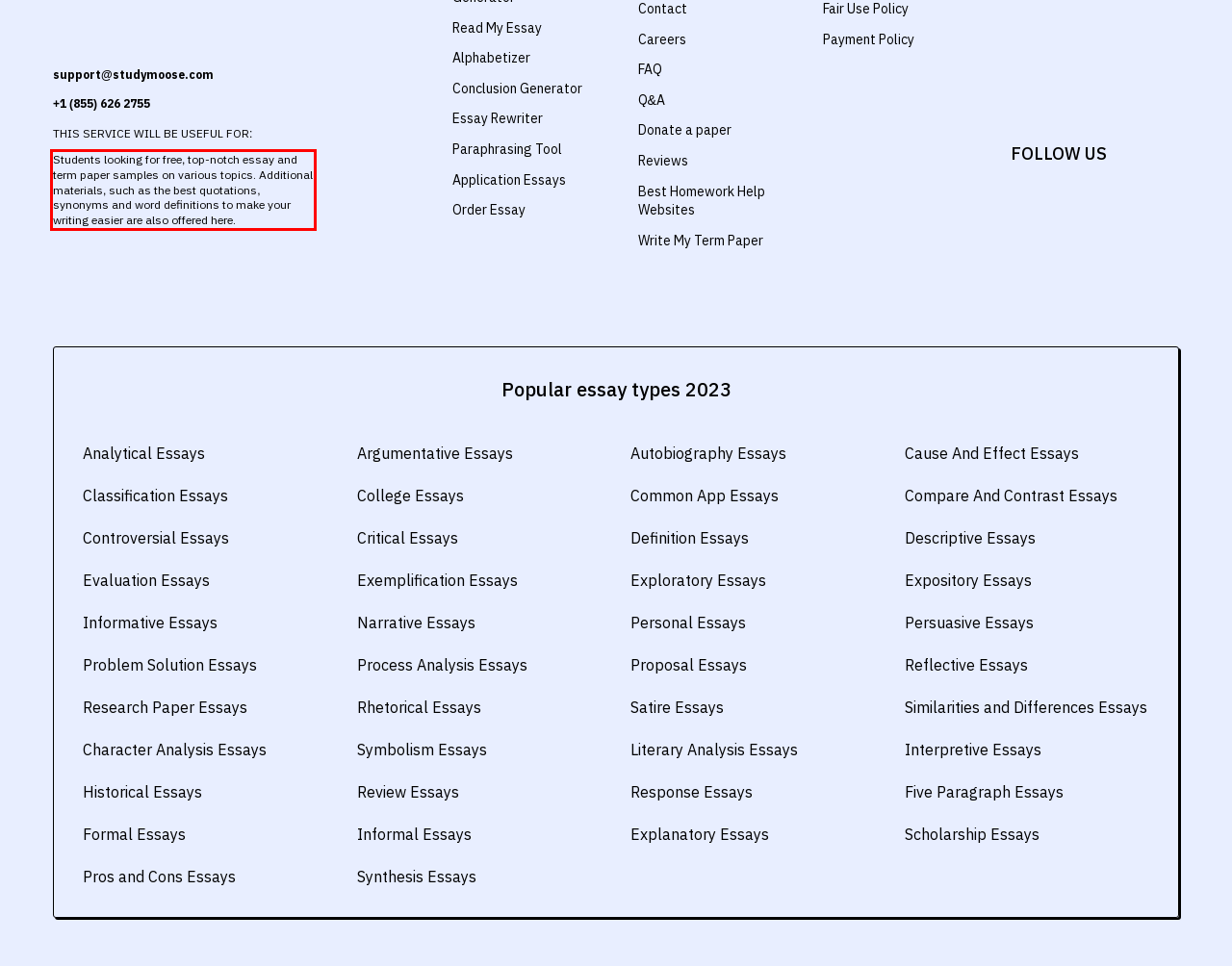Extract and provide the text found inside the red rectangle in the screenshot of the webpage.

Students looking for free, top-notch essay and term paper samples on various topics. Additional materials, such as the best quotations, synonyms and word definitions to make your writing easier are also offered here.